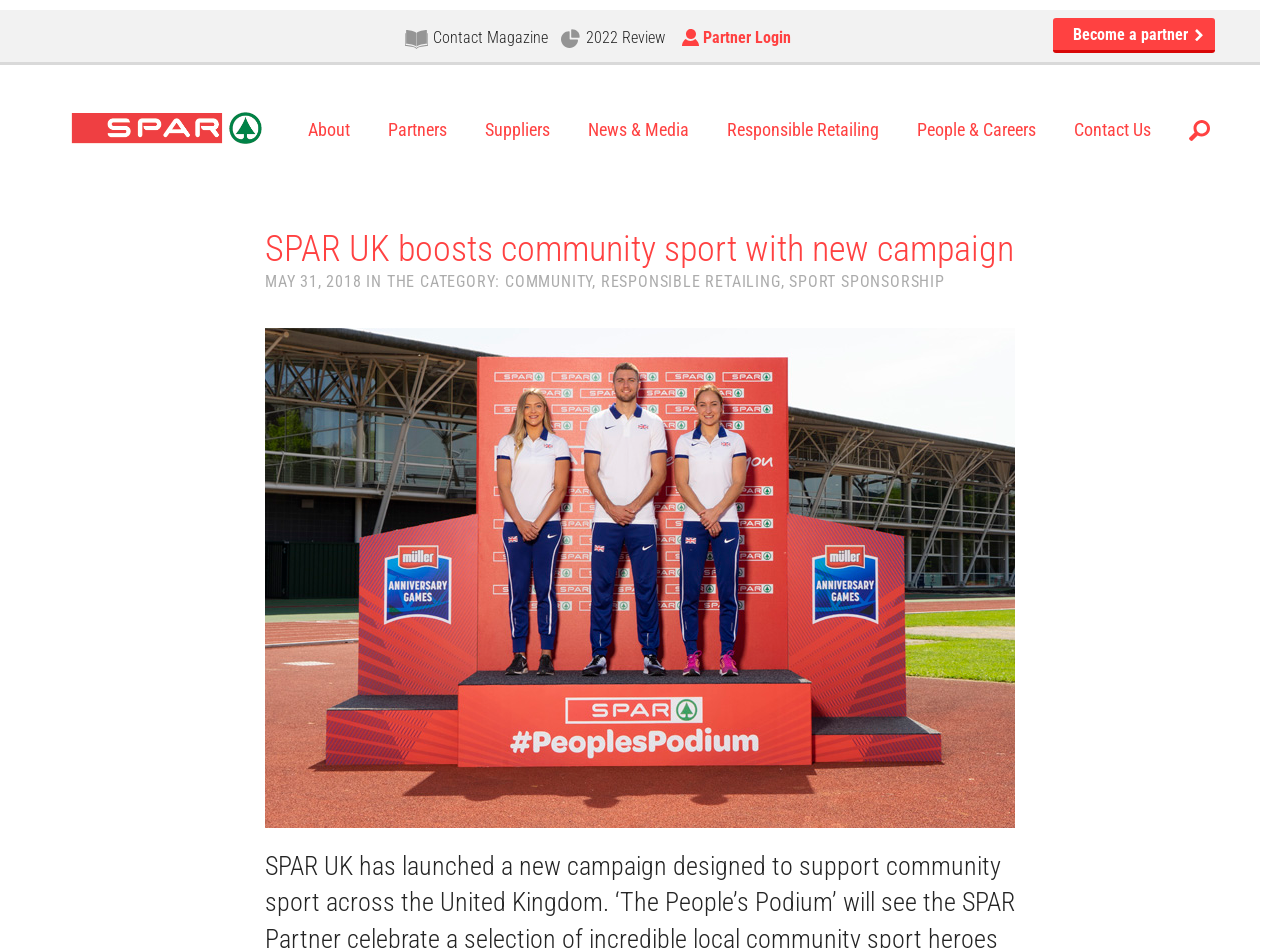Offer a detailed account of what is visible on the webpage.

The webpage is about SPAR UK's new campaign to support community sport across the United Kingdom, titled "The People's Podium". 

At the top left of the page, there are several links, including "Contact Magazine", "2022 Review", "Partner Login", and "Become a partner". These links are positioned horizontally, with "Contact Magazine" on the left and "Become a partner" on the right. 

Below these links, there is a row of links, including "SPAR International", "About", "Partners", "Suppliers", "News & Media", "Responsible Retailing", "People & Careers", and "Contact Us". These links are also positioned horizontally, with "SPAR International" on the left and "Contact Us" on the right. 

The main content of the page is headed by a title "SPAR UK boosts community sport with new campaign" which is centered at the top of the page. Below the title, there is a paragraph of text with a date "MAY 31, 2018" and categories "COMMUNITY, RESPONSIBLE RETAILING, SPORT SPONSORSHIP". 

On the right side of the page, there is a link "Download image", which is likely related to an image associated with the campaign.